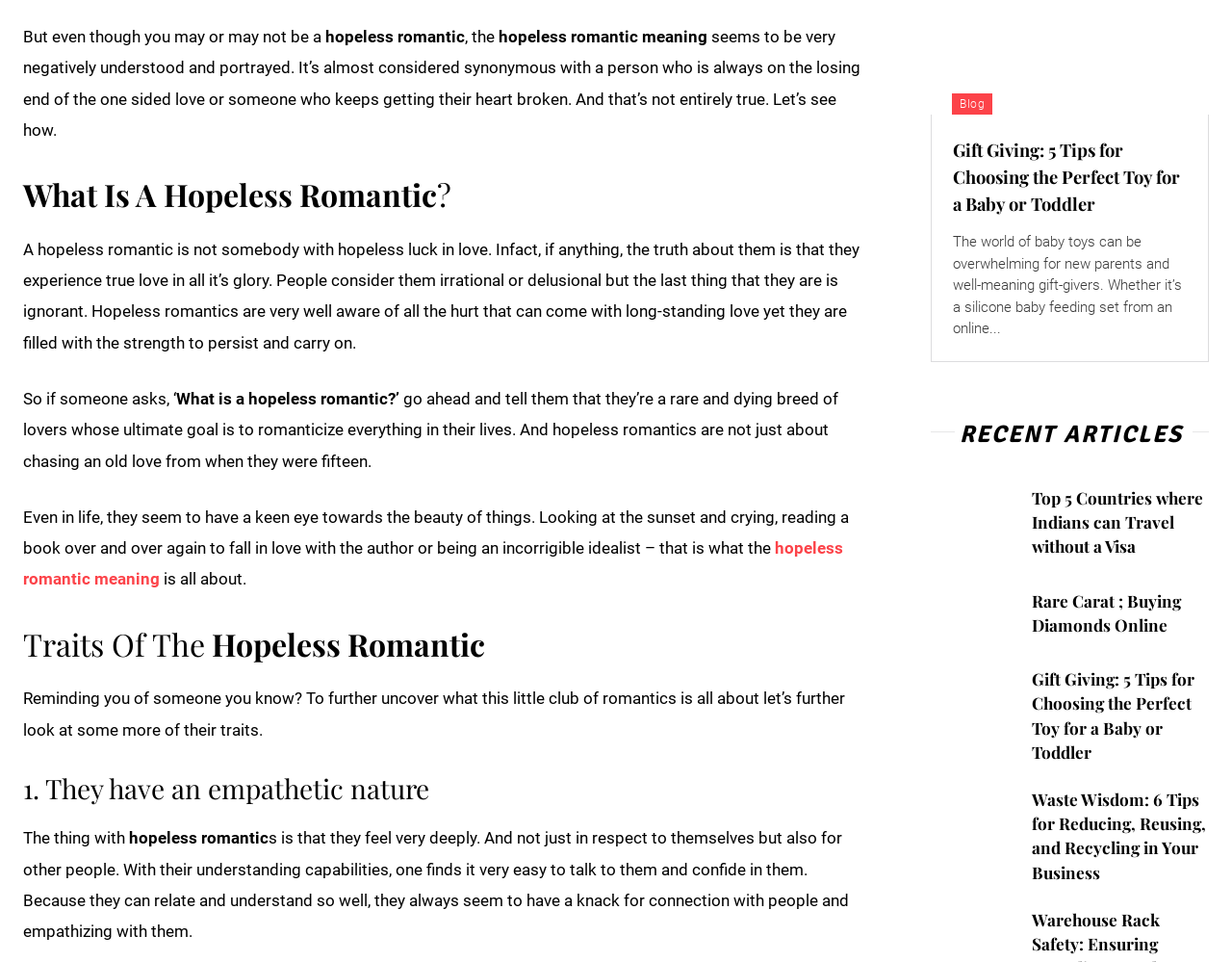Please identify the bounding box coordinates of the area that needs to be clicked to fulfill the following instruction: "Read the article 'Gift Giving: 5 Tips for Choosing the Perfect Toy for a Baby or Toddler'."

[0.774, 0.141, 0.963, 0.225]